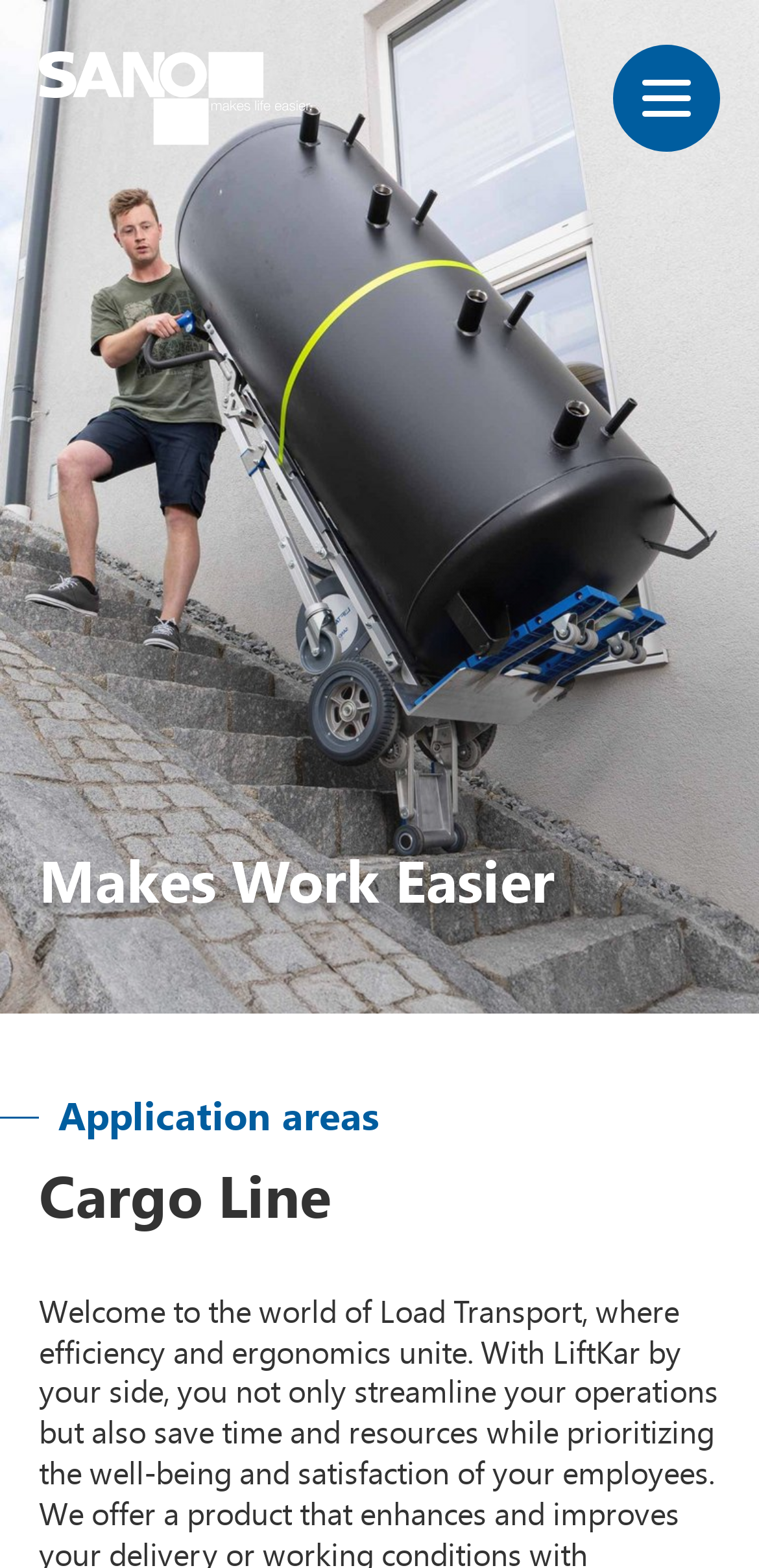What is the function of the button at the top right corner?
Answer with a single word or phrase by referring to the visual content.

Open Privacy Settings